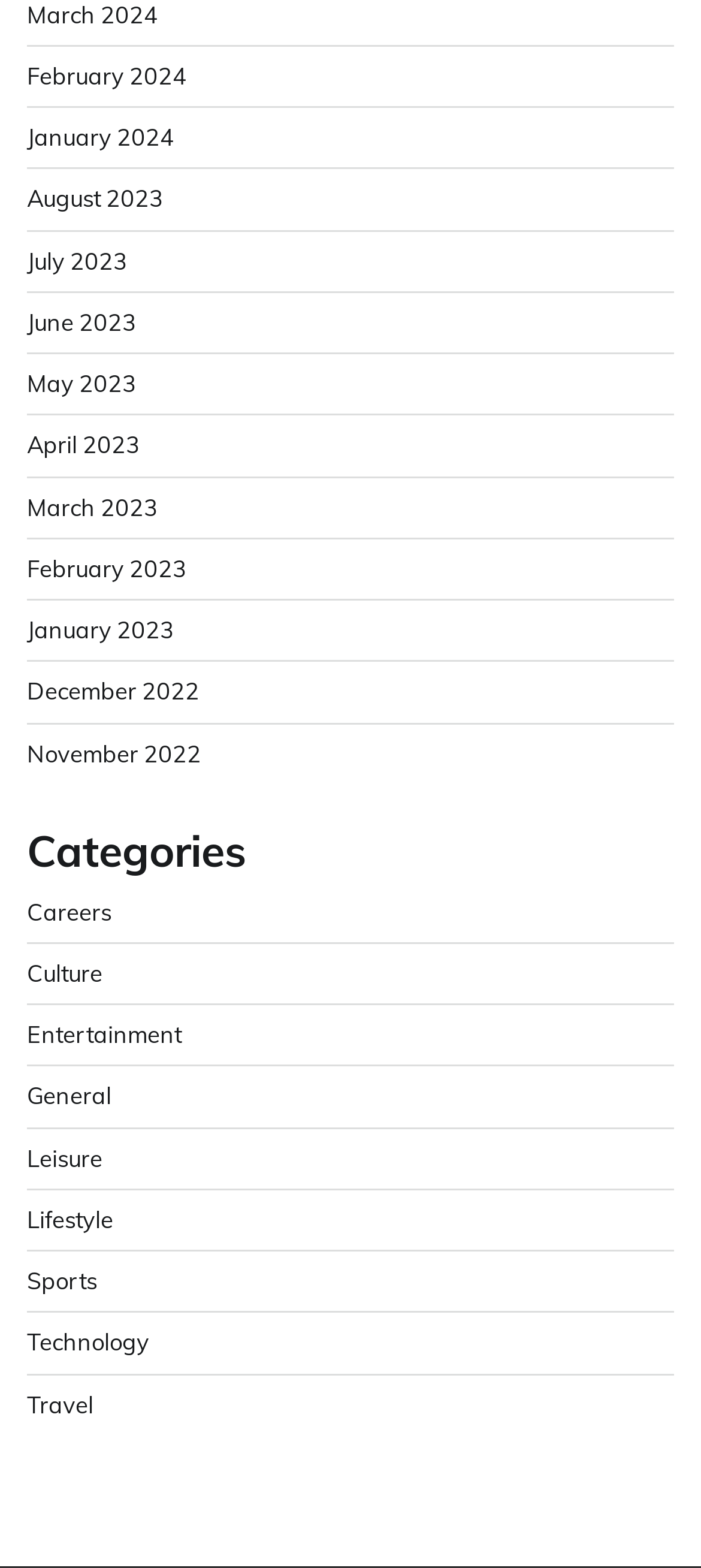Please indicate the bounding box coordinates for the clickable area to complete the following task: "Check out Technology". The coordinates should be specified as four float numbers between 0 and 1, i.e., [left, top, right, bottom].

[0.038, 0.847, 0.213, 0.865]